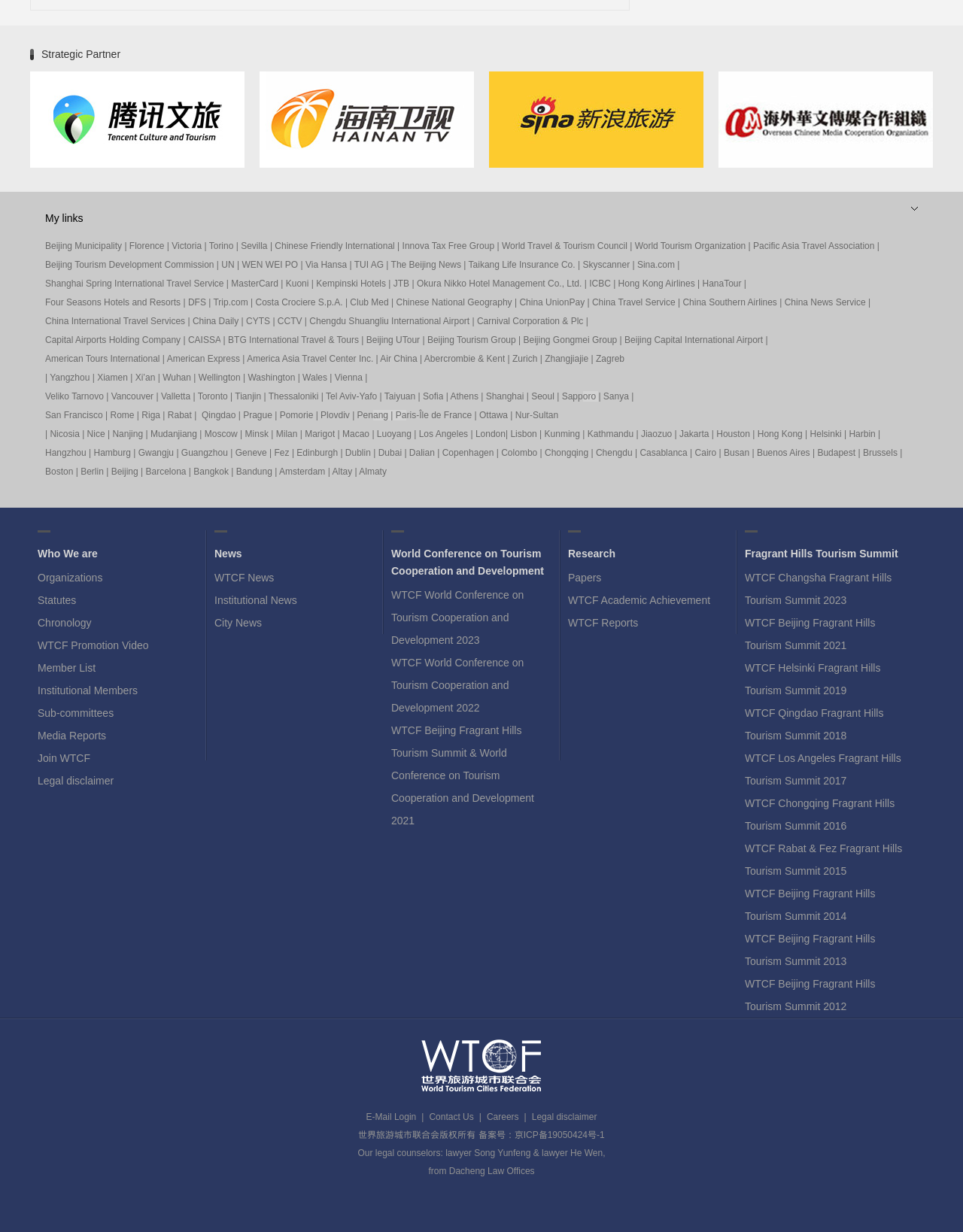Show me the bounding box coordinates of the clickable region to achieve the task as per the instruction: "Explore Shanghai Spring International Travel Service".

[0.047, 0.226, 0.232, 0.234]